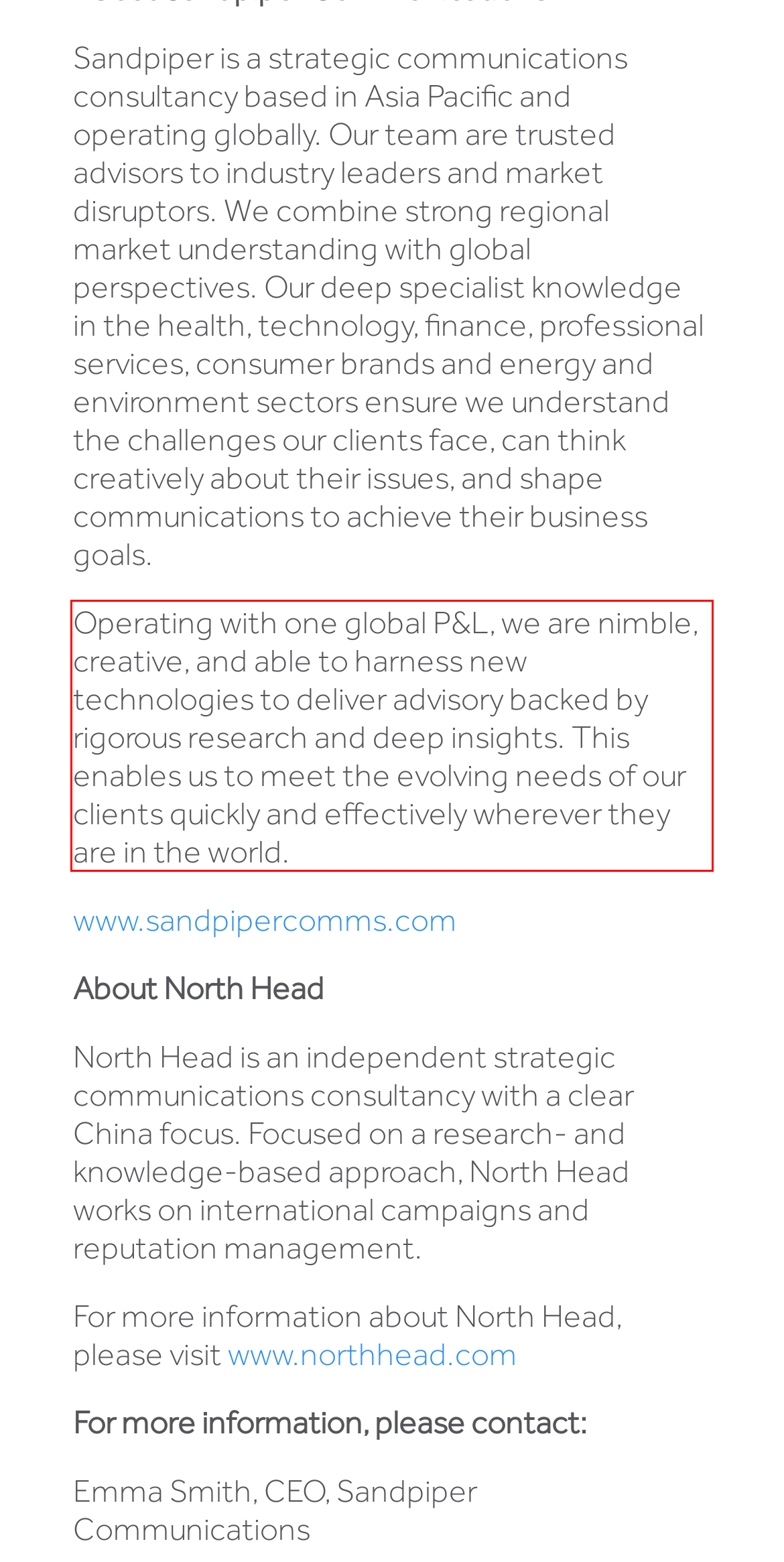View the screenshot of the webpage and identify the UI element surrounded by a red bounding box. Extract the text contained within this red bounding box.

Operating with one global P&L, we are nimble, creative, and able to harness new technologies to deliver advisory backed by rigorous research and deep insights. This enables us to meet the evolving needs of our clients quickly and effectively wherever they are in the world.